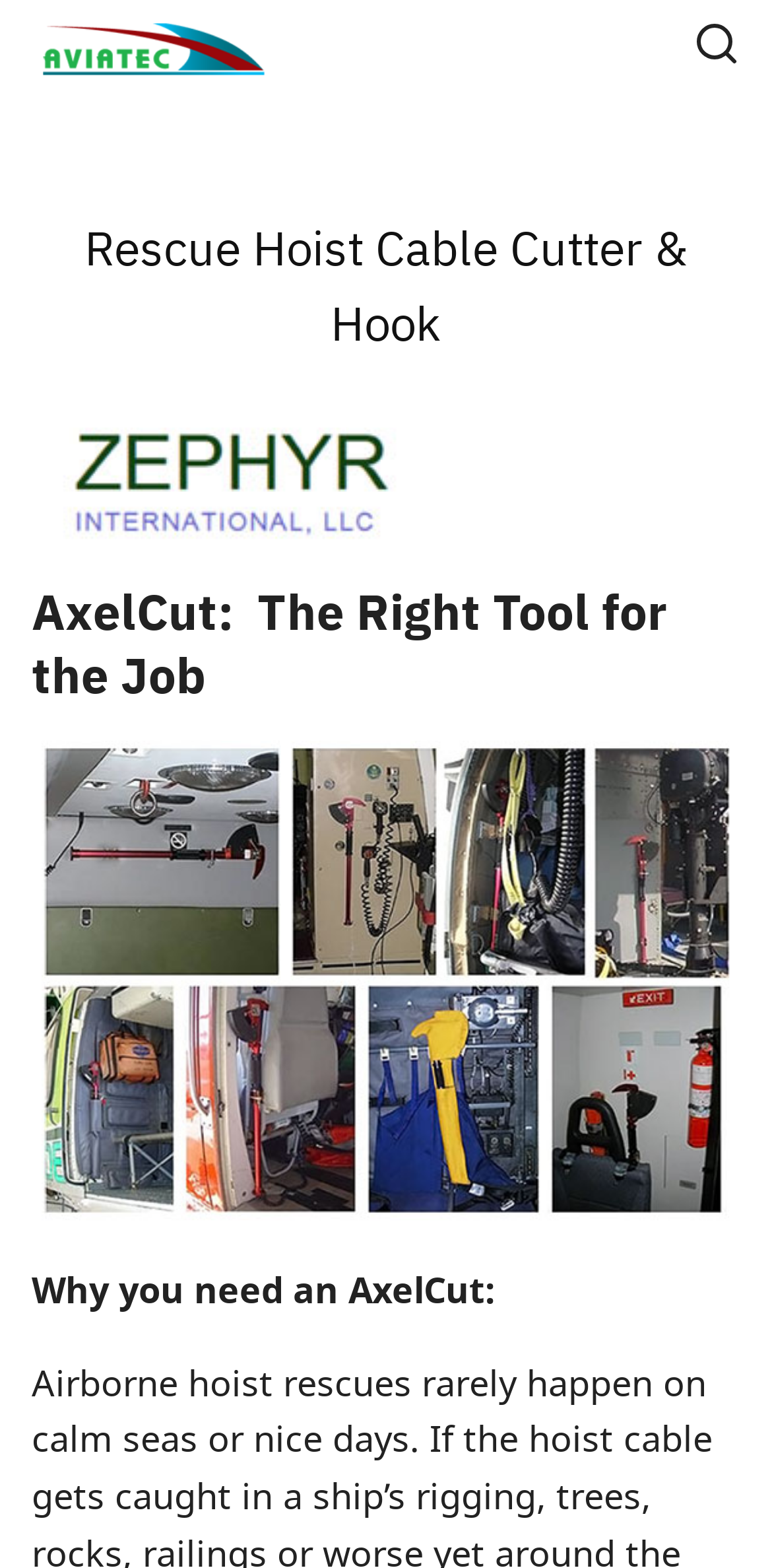Please give a succinct answer using a single word or phrase:
Is there a search function available?

Yes